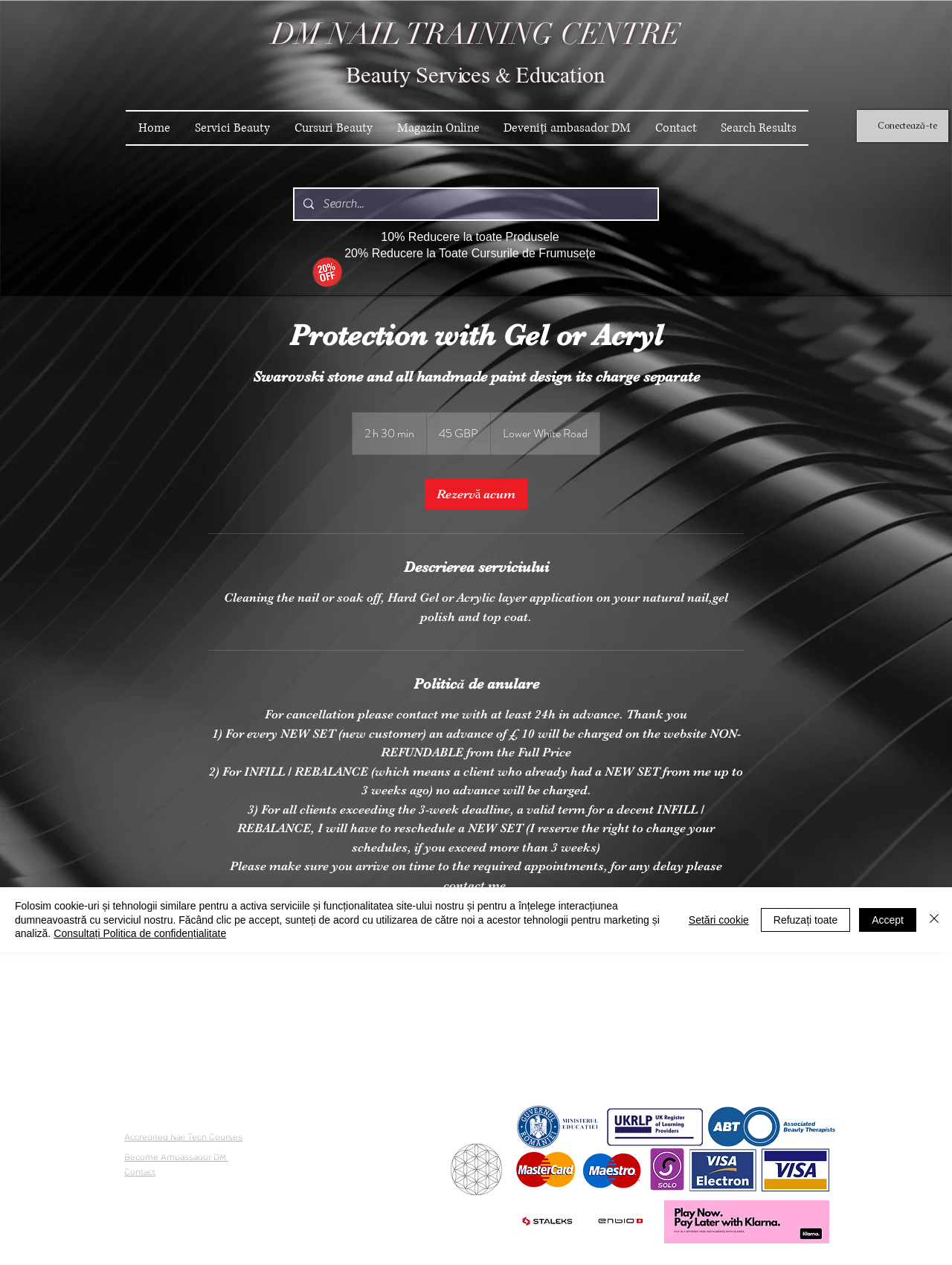What is the duration of the 'Protection with Gel or Acryl' service?
Using the image provided, answer with just one word or phrase.

2 h 30 min